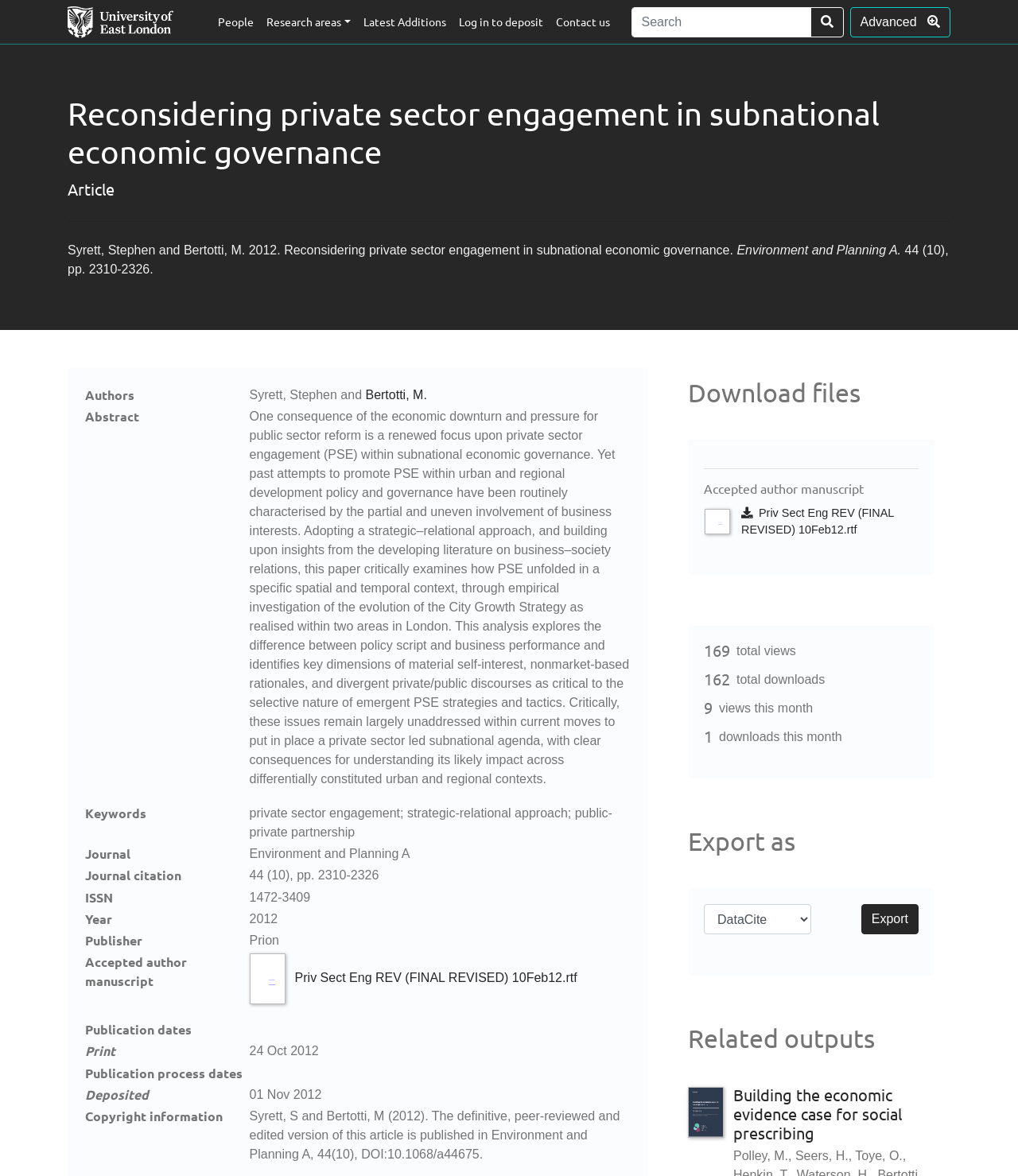Determine the bounding box coordinates for the area that should be clicked to carry out the following instruction: "View research areas".

[0.256, 0.001, 0.351, 0.037]